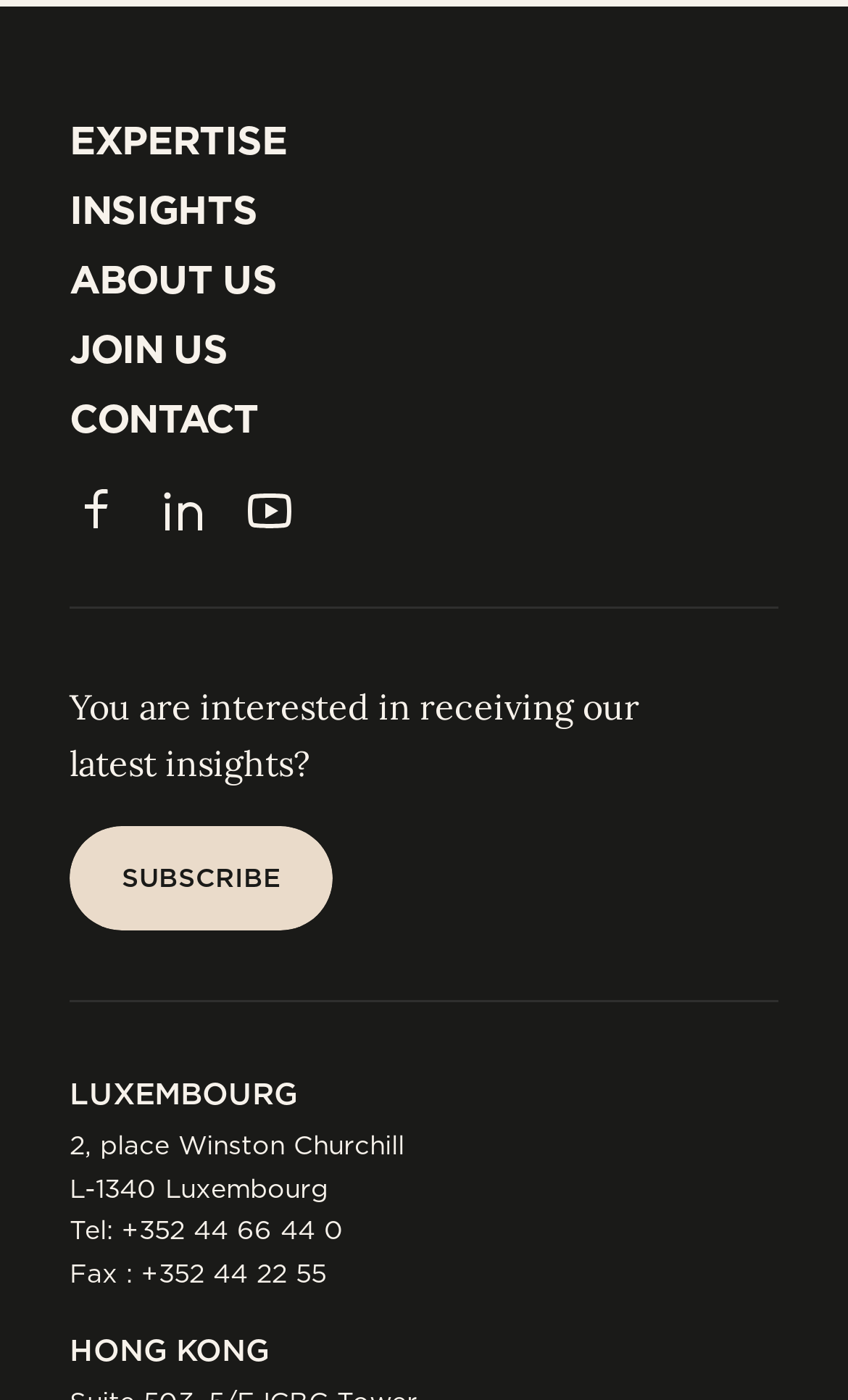Find the bounding box coordinates for the area that must be clicked to perform this action: "View Happy New Year 2024 event details".

None